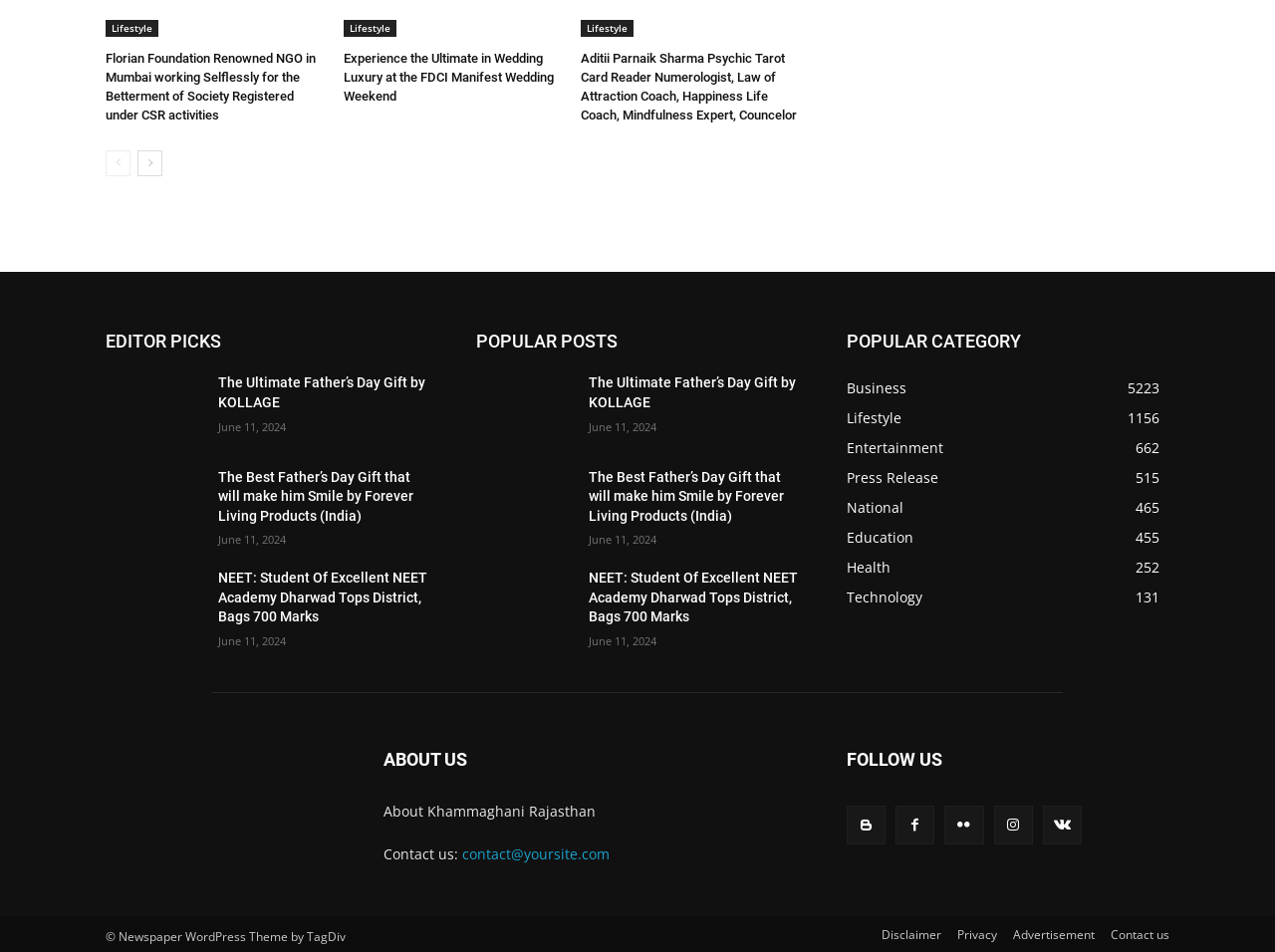What is the name of the theme used by the website?
Please use the image to provide an in-depth answer to the question.

The footer of the webpage mentions '© Newspaper WordPress Theme by TagDiv', so the answer is Newspaper WordPress Theme.